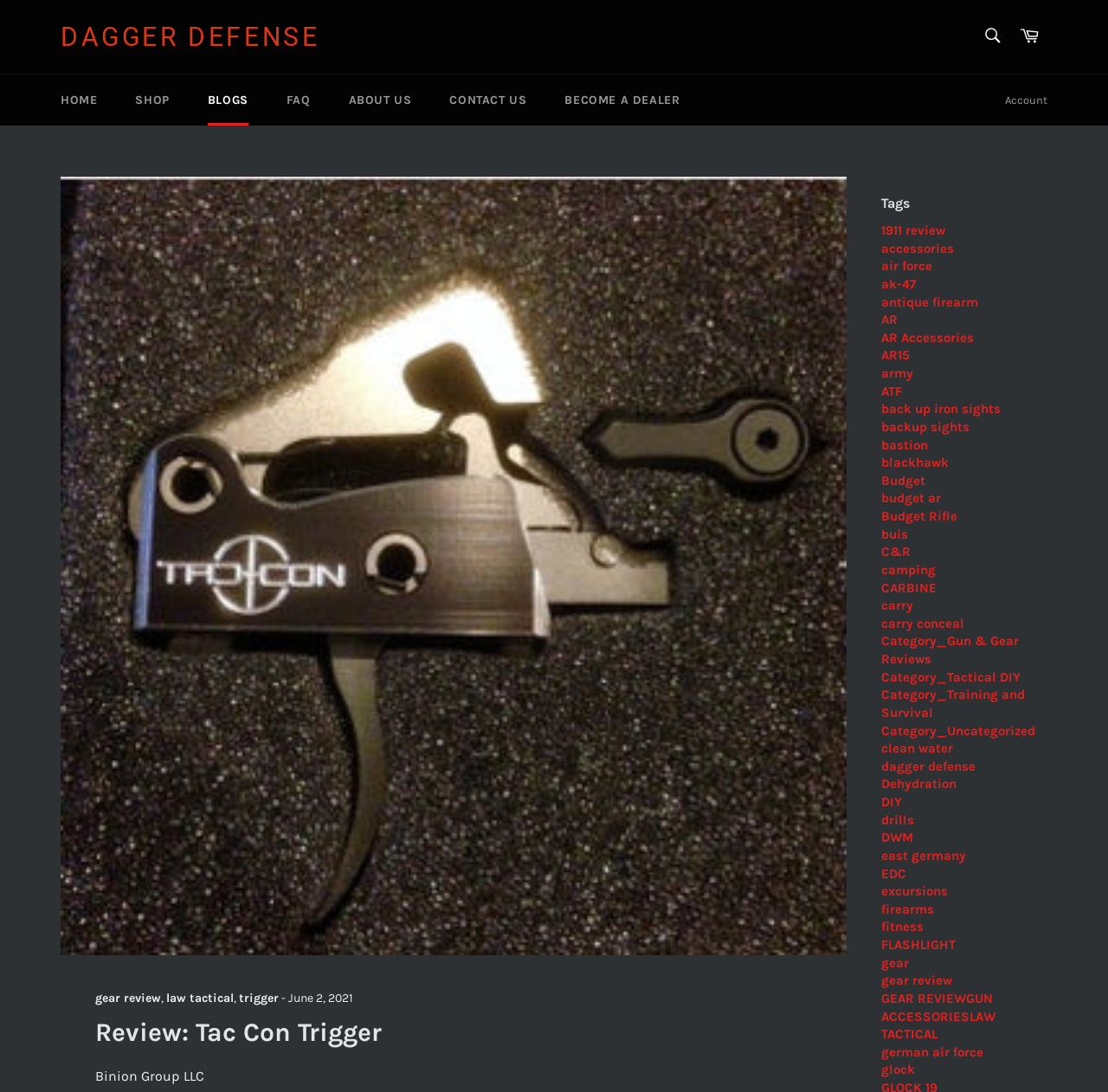Please provide the bounding box coordinates for the element that needs to be clicked to perform the following instruction: "Read the review of Tac Con Trigger". The coordinates should be given as four float numbers between 0 and 1, i.e., [left, top, right, bottom].

[0.086, 0.93, 0.733, 0.962]